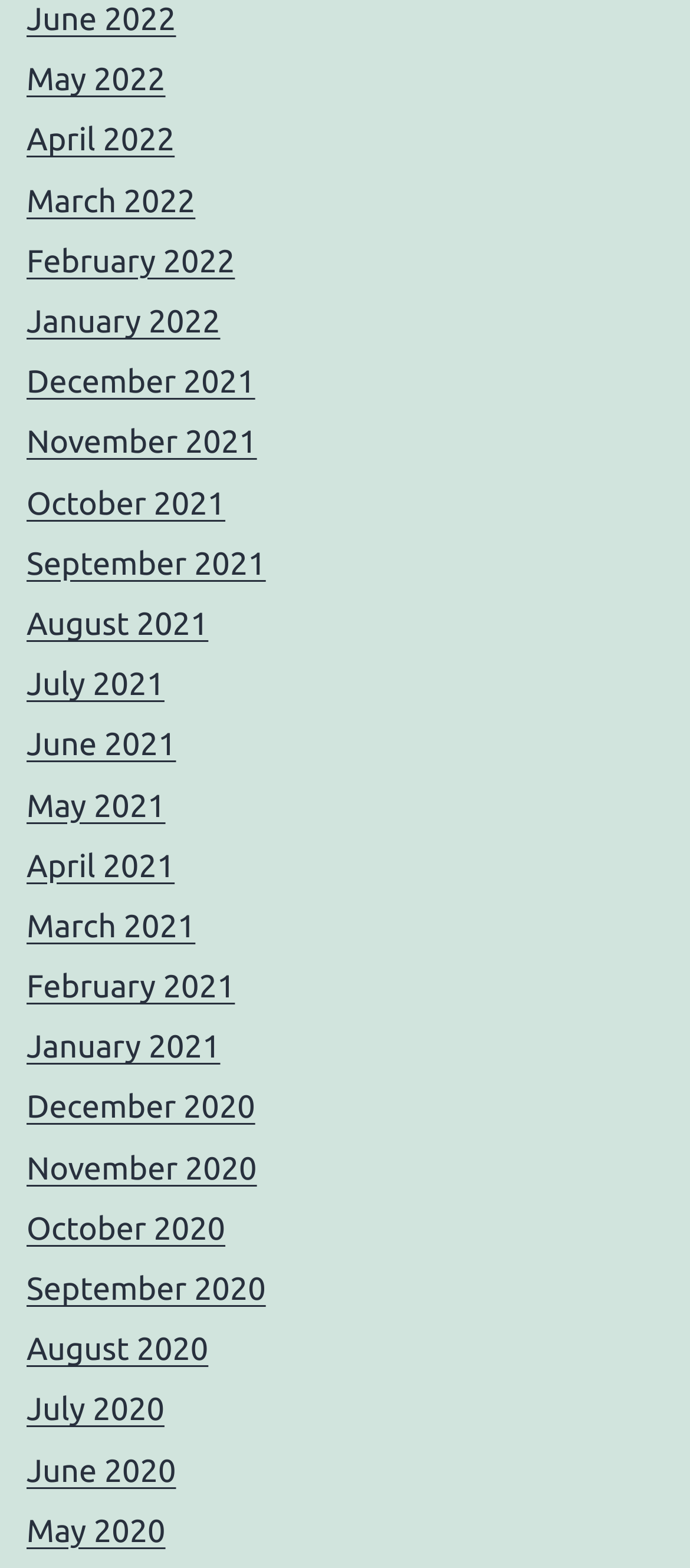Bounding box coordinates should be provided in the format (top-left x, top-left y, bottom-right x, bottom-right y) with all values between 0 and 1. Identify the bounding box for this UI element: December 2020

[0.038, 0.695, 0.37, 0.718]